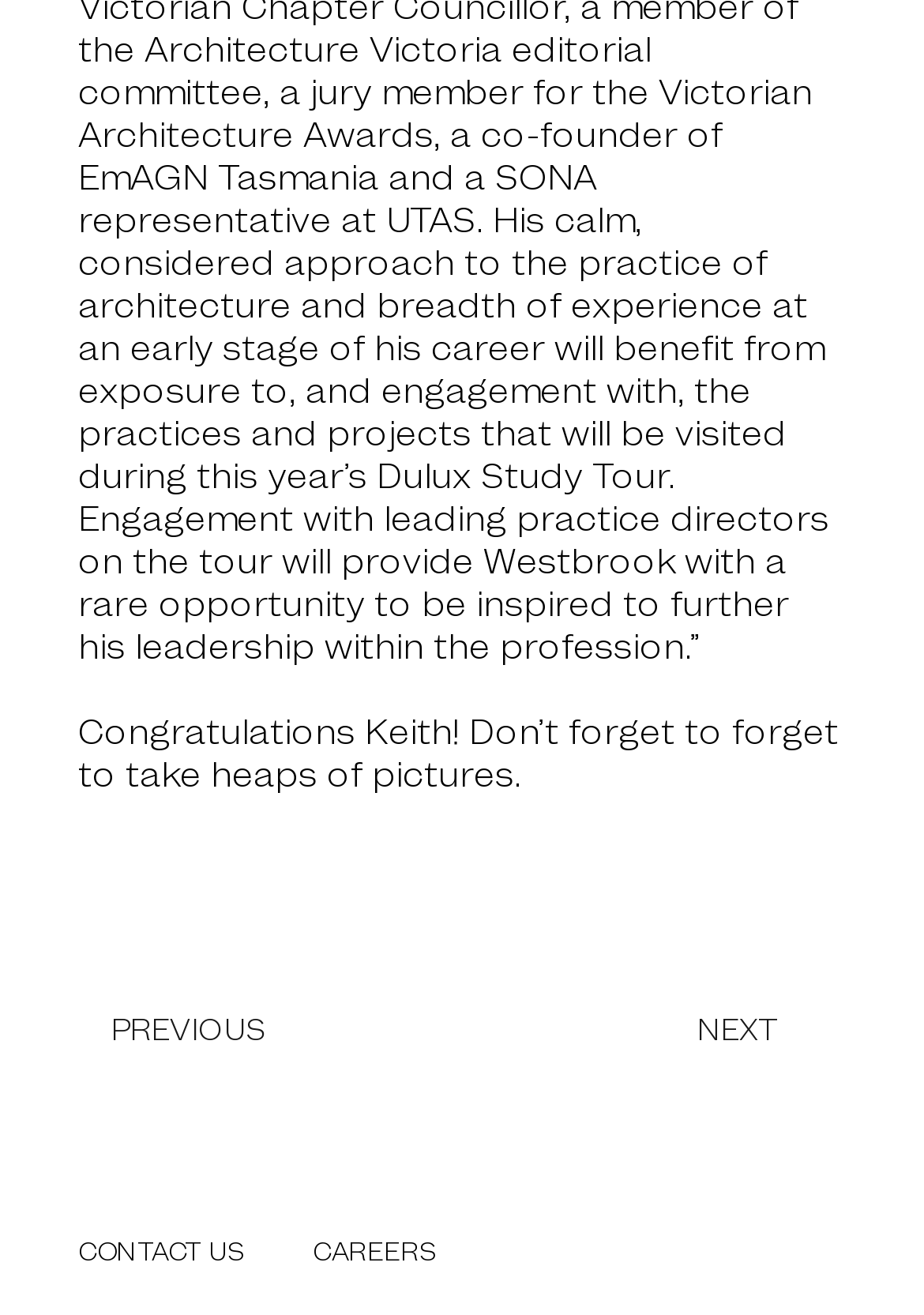How many social media links are available?
Look at the screenshot and respond with one word or a short phrase.

5